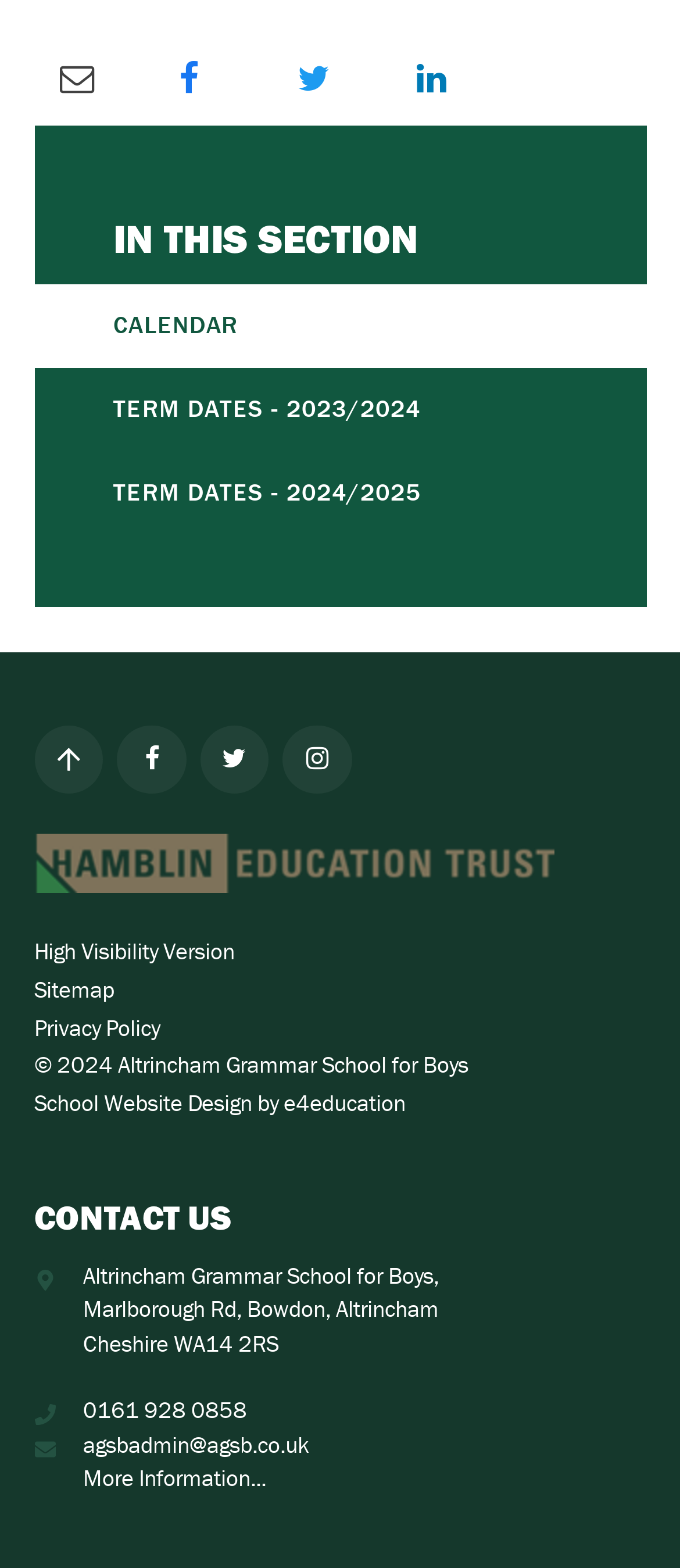Can you specify the bounding box coordinates for the region that should be clicked to fulfill this instruction: "View term dates for 2023/2024".

[0.05, 0.234, 0.95, 0.288]